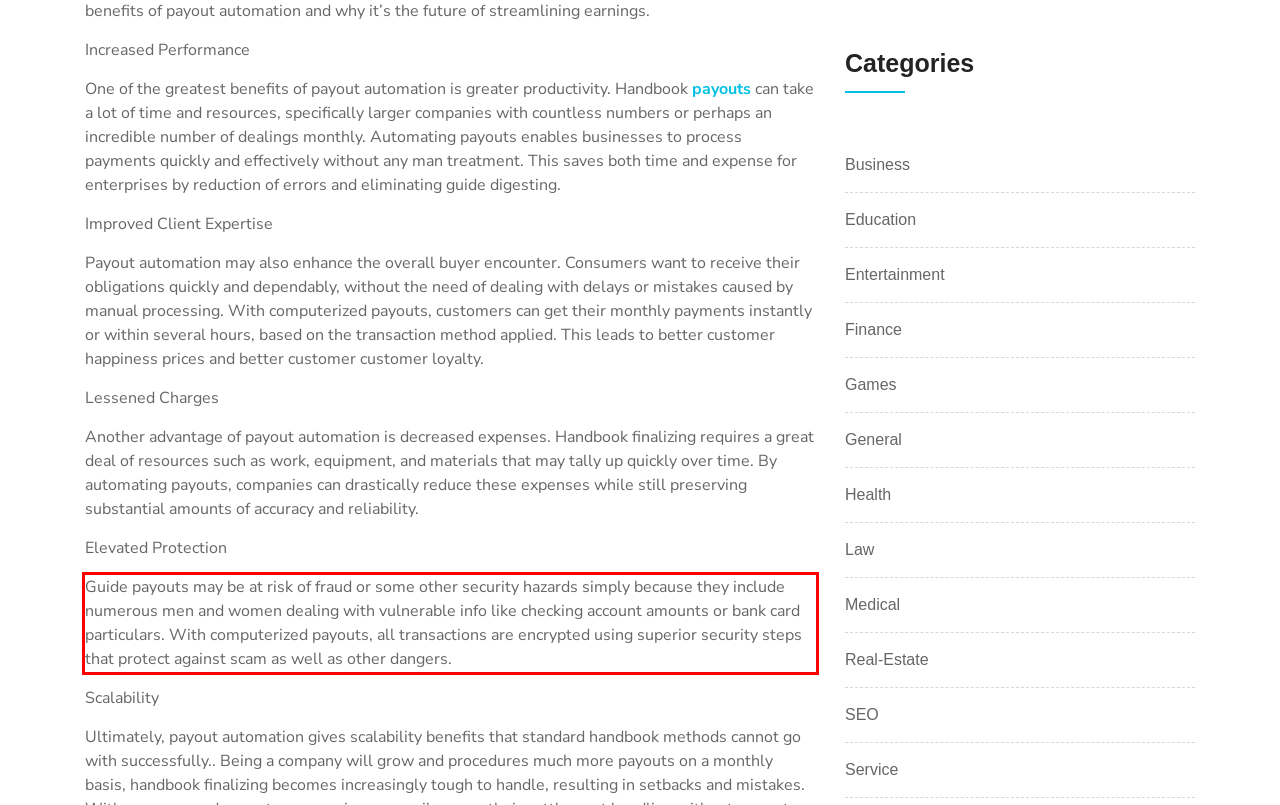You have a webpage screenshot with a red rectangle surrounding a UI element. Extract the text content from within this red bounding box.

Guide payouts may be at risk of fraud or some other security hazards simply because they include numerous men and women dealing with vulnerable info like checking account amounts or bank card particulars. With computerized payouts, all transactions are encrypted using superior security steps that protect against scam as well as other dangers.